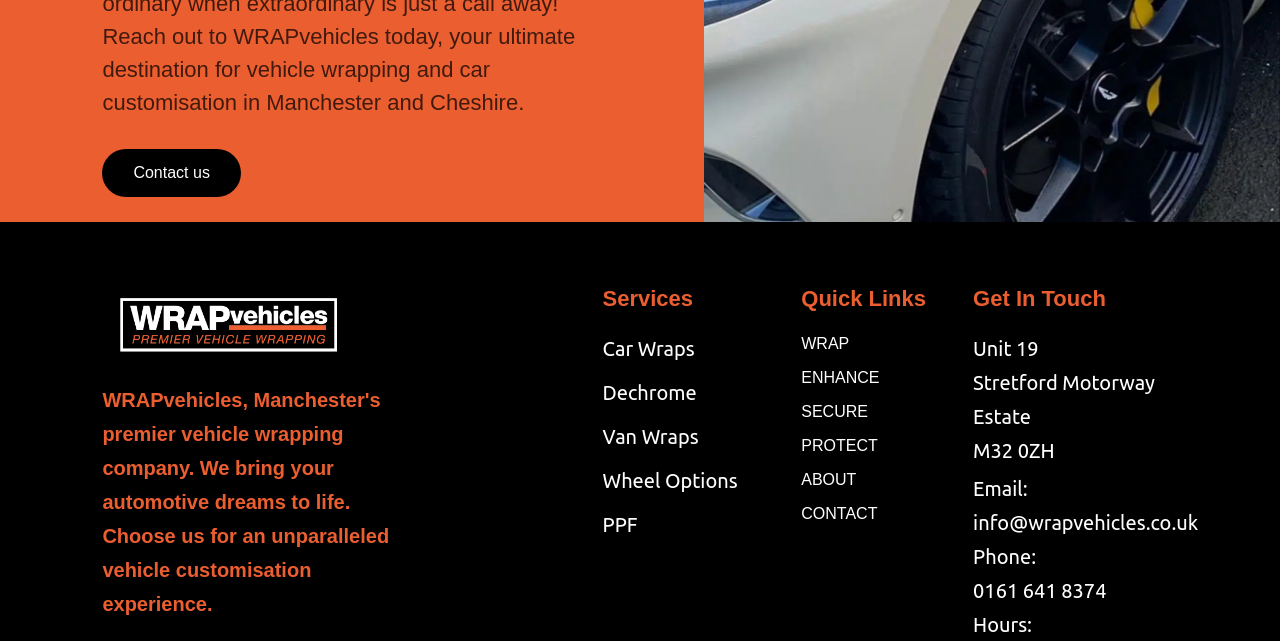What services does the company offer?
Answer the question with a single word or phrase, referring to the image.

Car Wraps, Dechrome, Van Wraps, Wheel Options, PPF